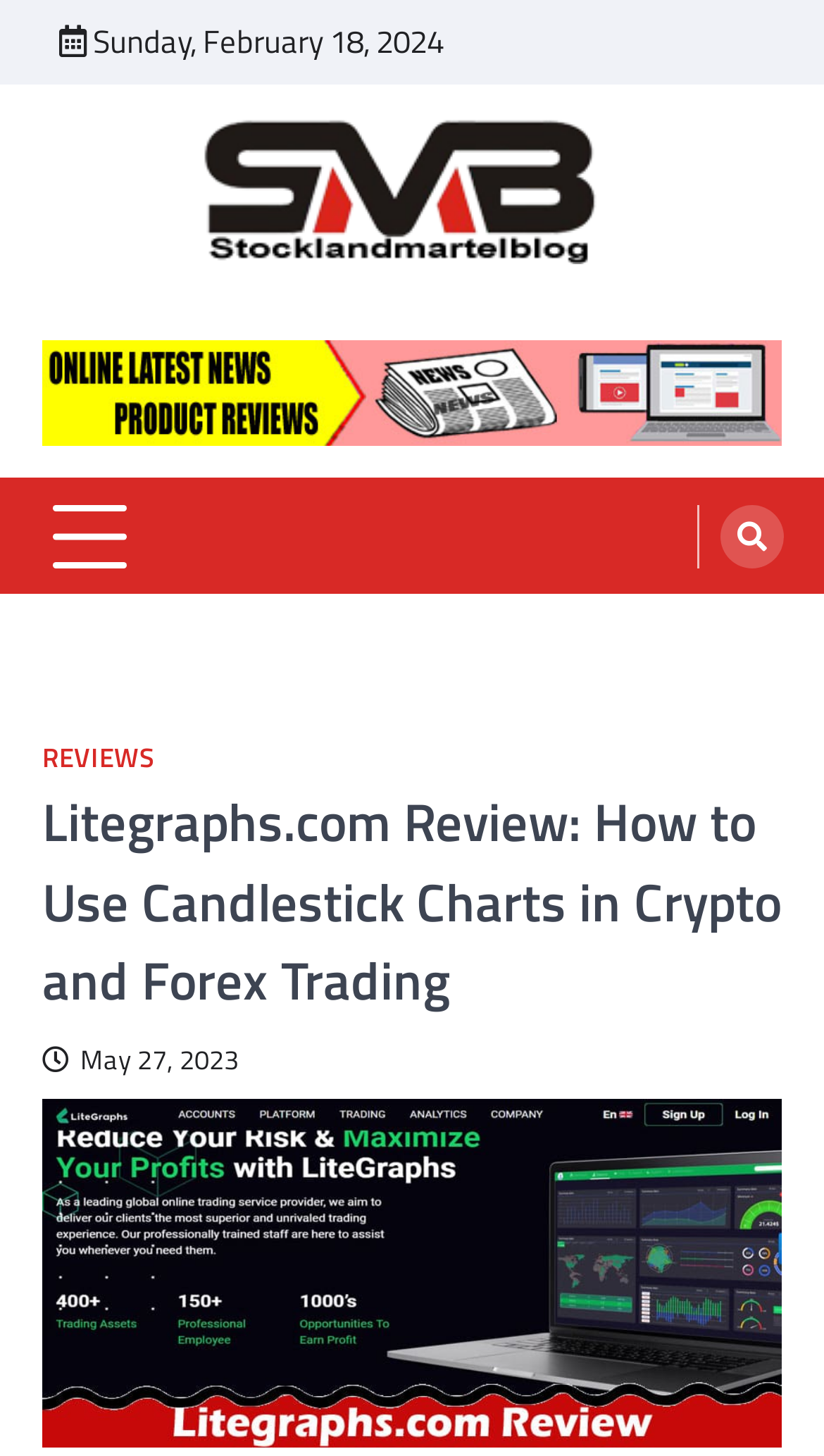Answer the question with a single word or phrase: 
What is the category of the article?

REVIEWS